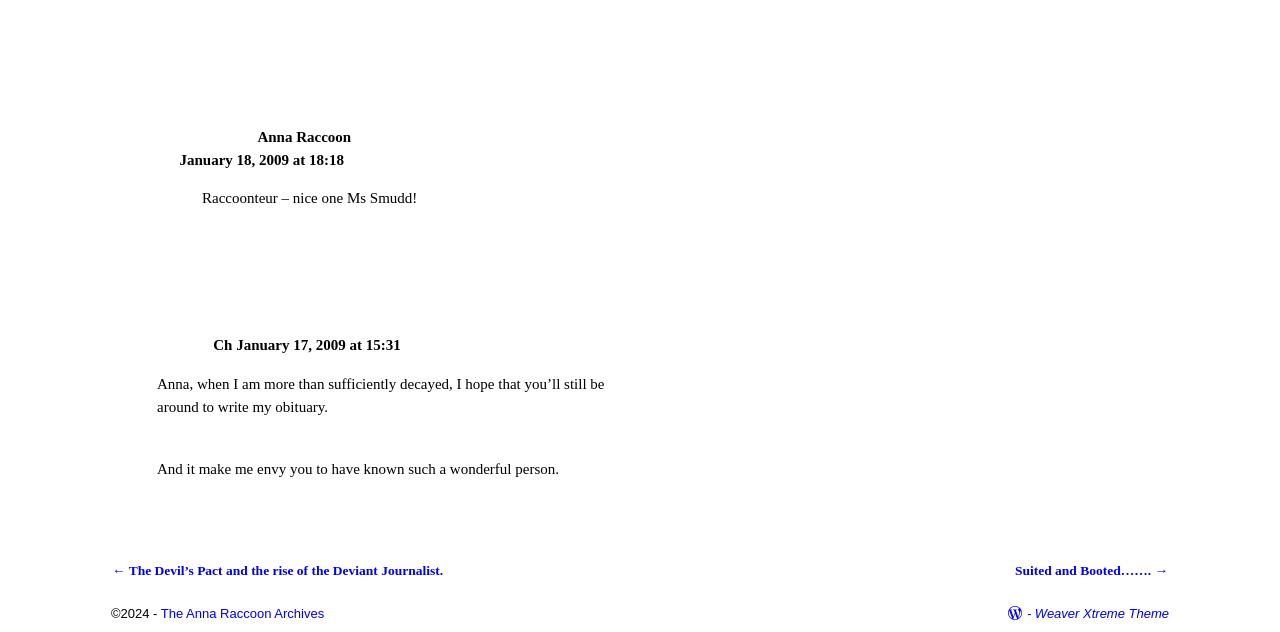Please answer the following question using a single word or phrase: 
How many comments are there on this webpage?

2